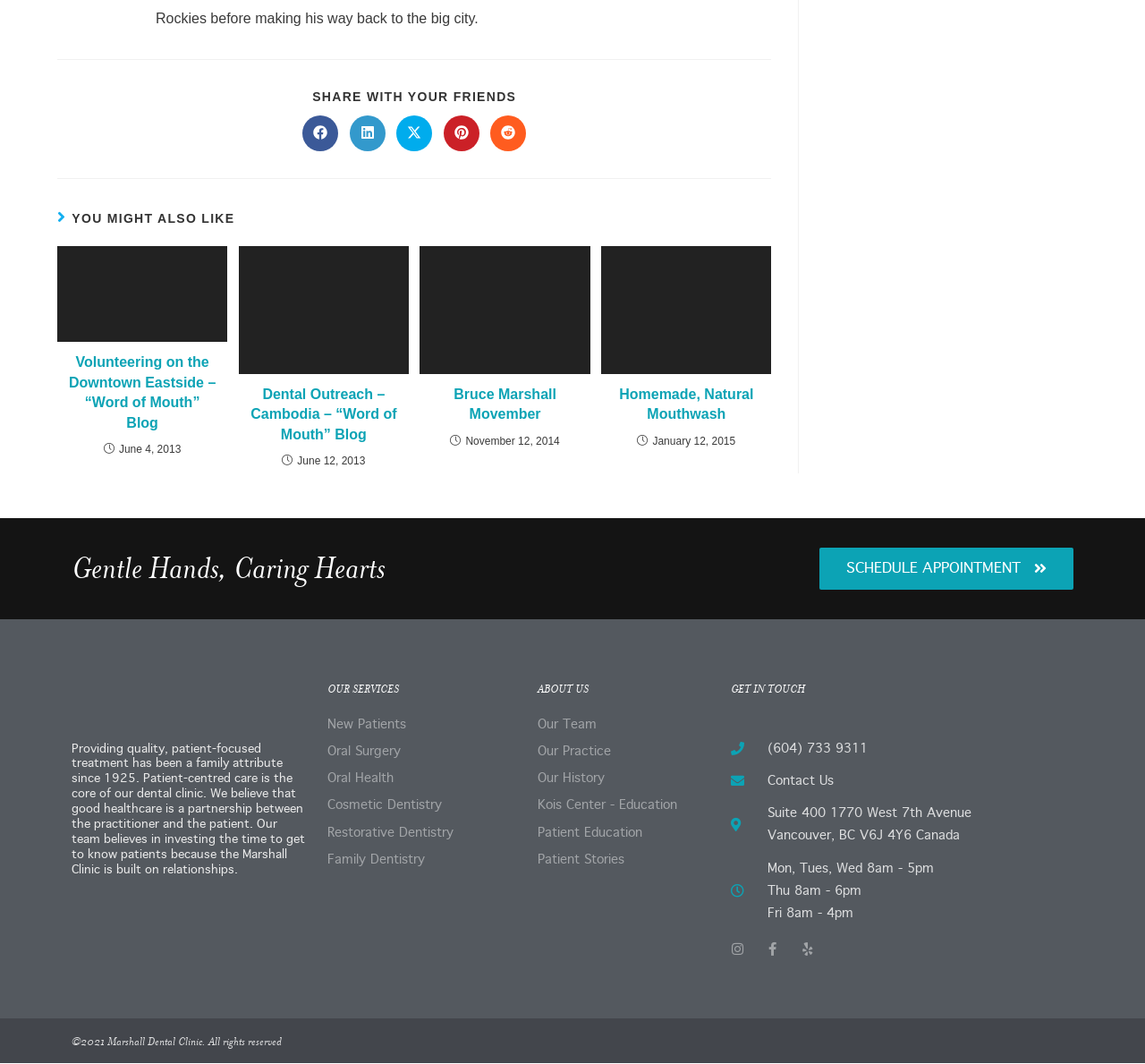Locate and provide the bounding box coordinates for the HTML element that matches this description: "Bruce Marshall Movember".

[0.376, 0.362, 0.506, 0.399]